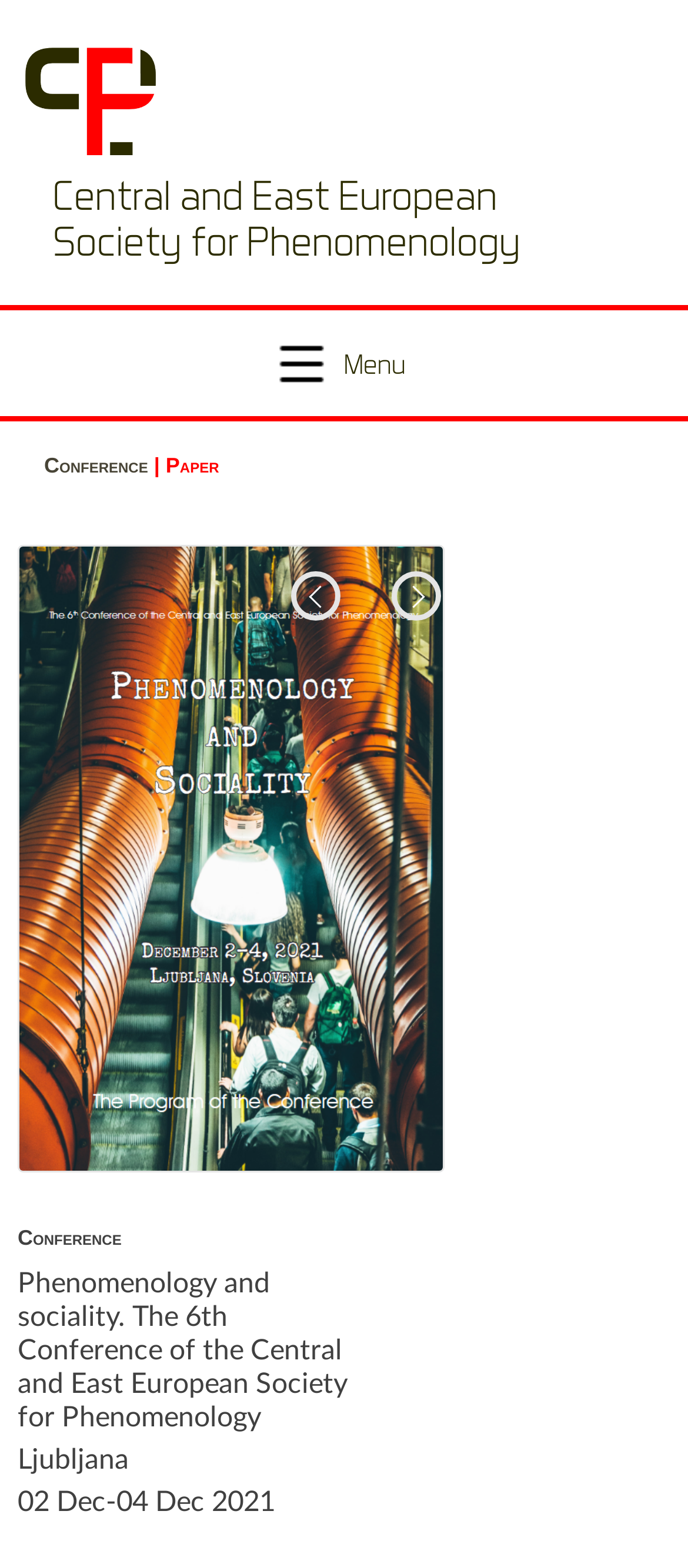Bounding box coordinates are given in the format (top-left x, top-left y, bottom-right x, bottom-right y). All values should be floating point numbers between 0 and 1. Provide the bounding box coordinate for the UI element described as: Conference

[0.064, 0.289, 0.215, 0.305]